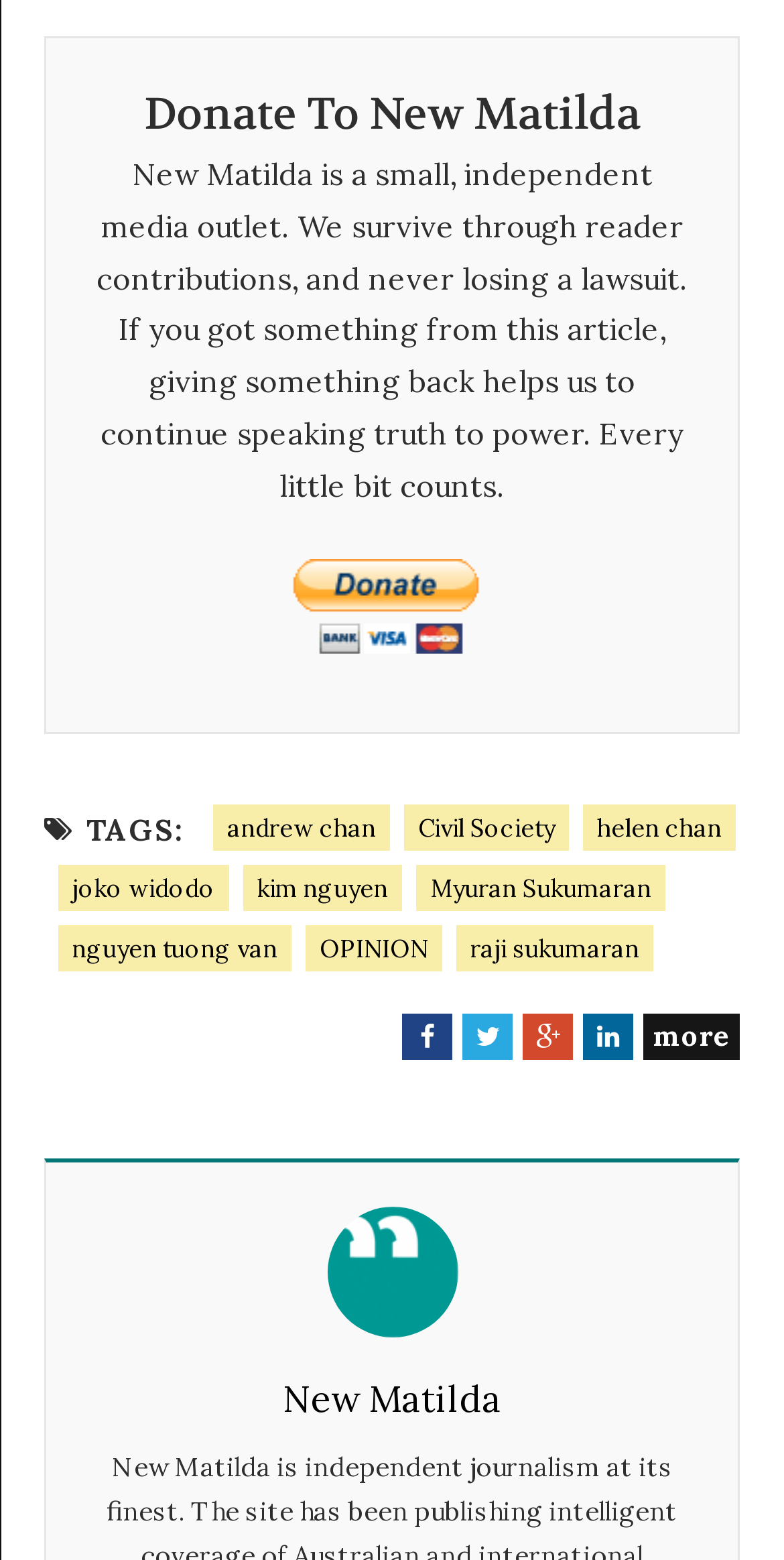Please provide a brief answer to the following inquiry using a single word or phrase:
What is the name of the media outlet?

New Matilda